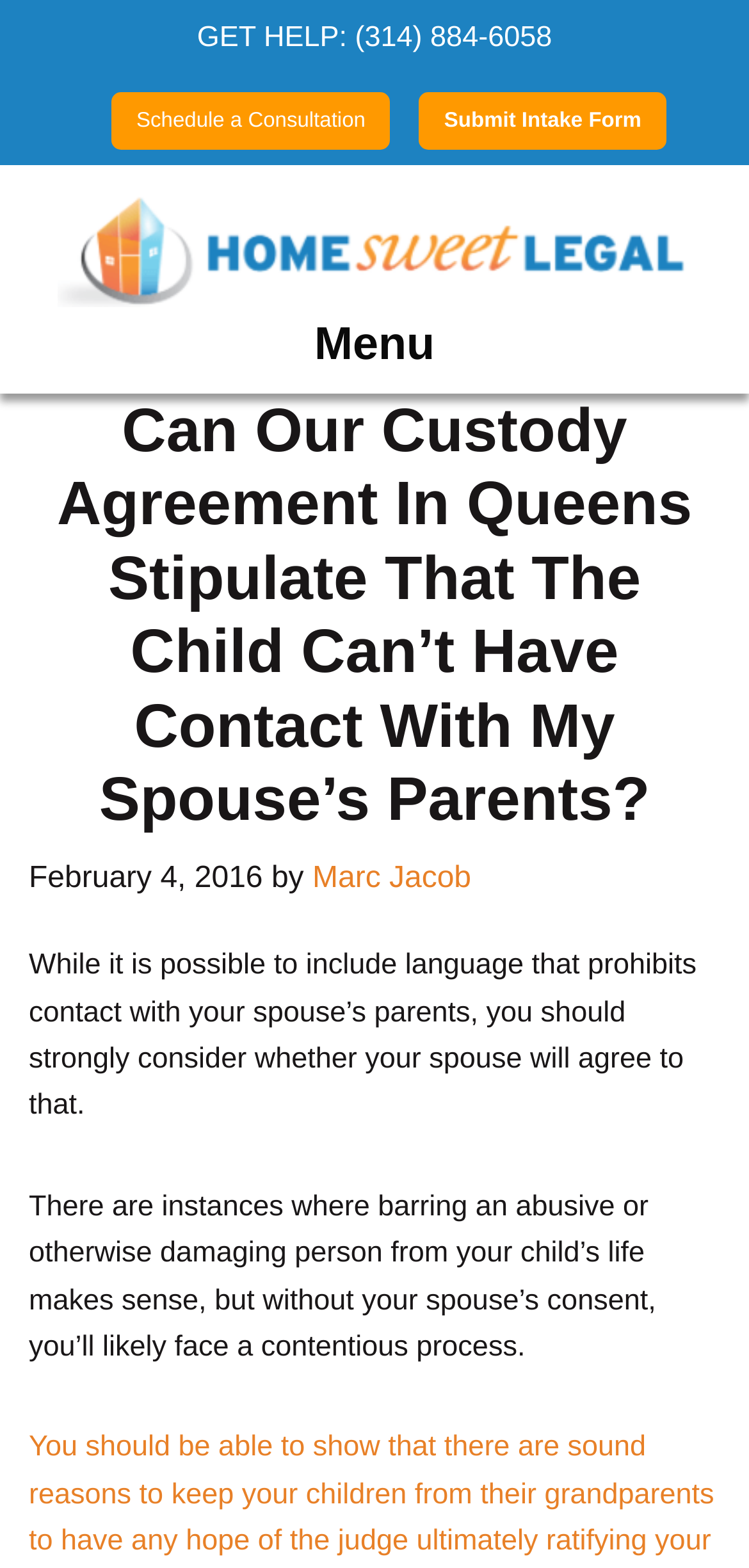What is the purpose of the custody agreement?
Answer the question based on the image using a single word or a brief phrase.

To stipulate contact with spouse's parents